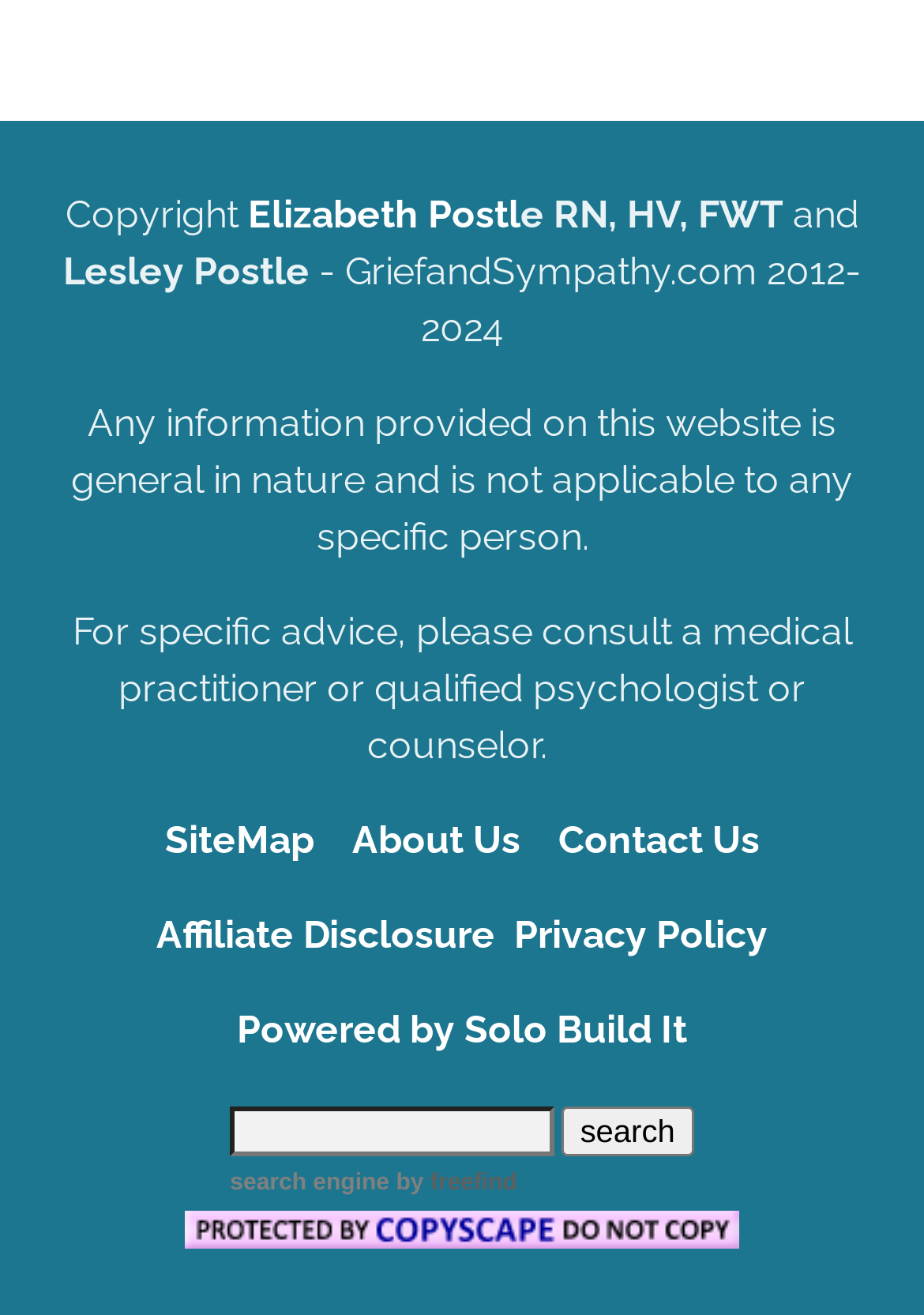Could you please study the image and provide a detailed answer to the question:
What is the relationship between Lesley Postle and Elizabeth Postl?

The webpage mentions both Elizabeth Postl and Lesley Postle in the top section, suggesting that they are co-authors or collaborators on the website.